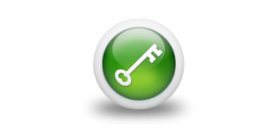Provide a one-word or one-phrase answer to the question:
What is the color of the background?

Green